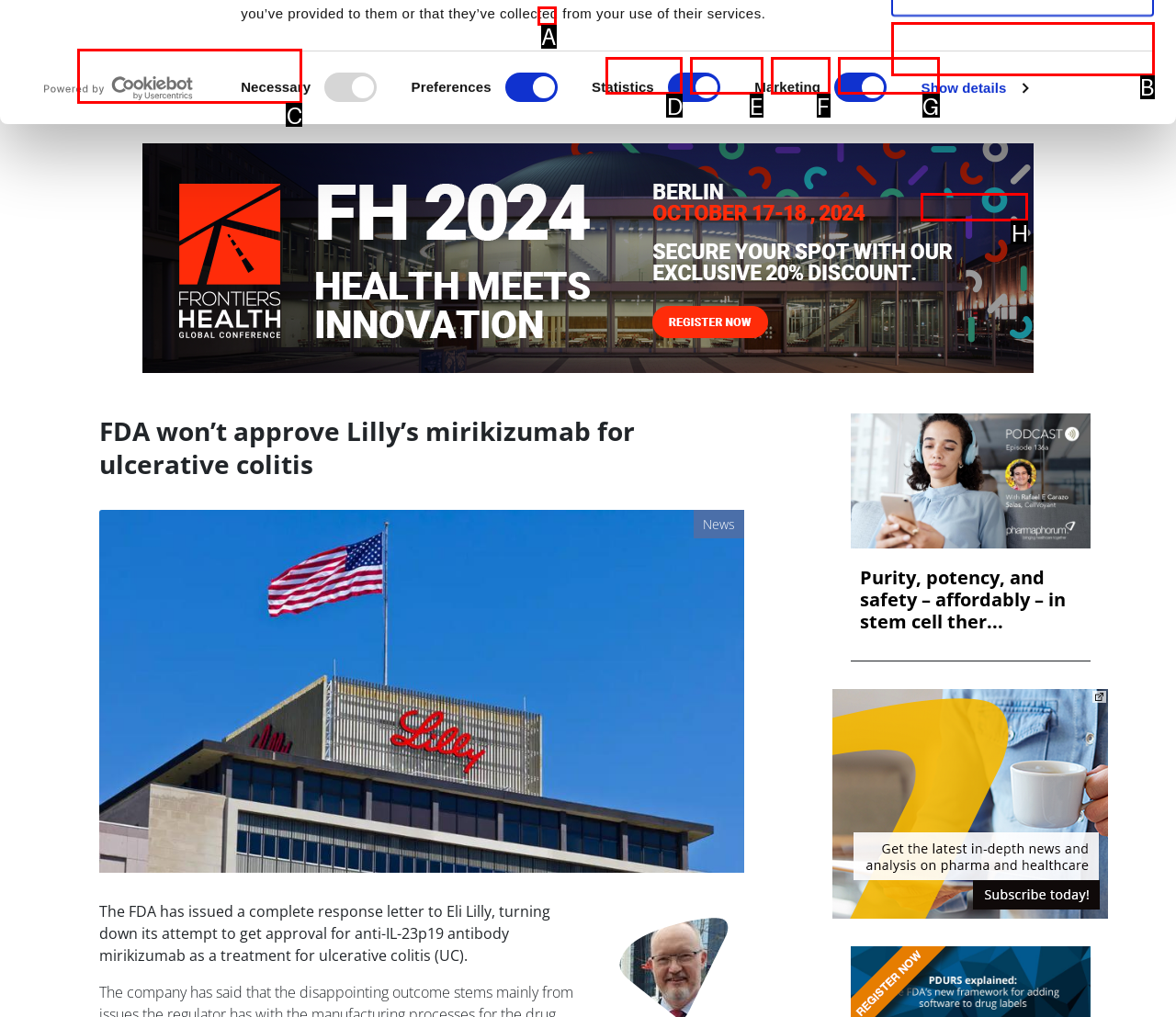Point out the HTML element I should click to achieve the following task: Click the 'Home' button Provide the letter of the selected option from the choices.

C